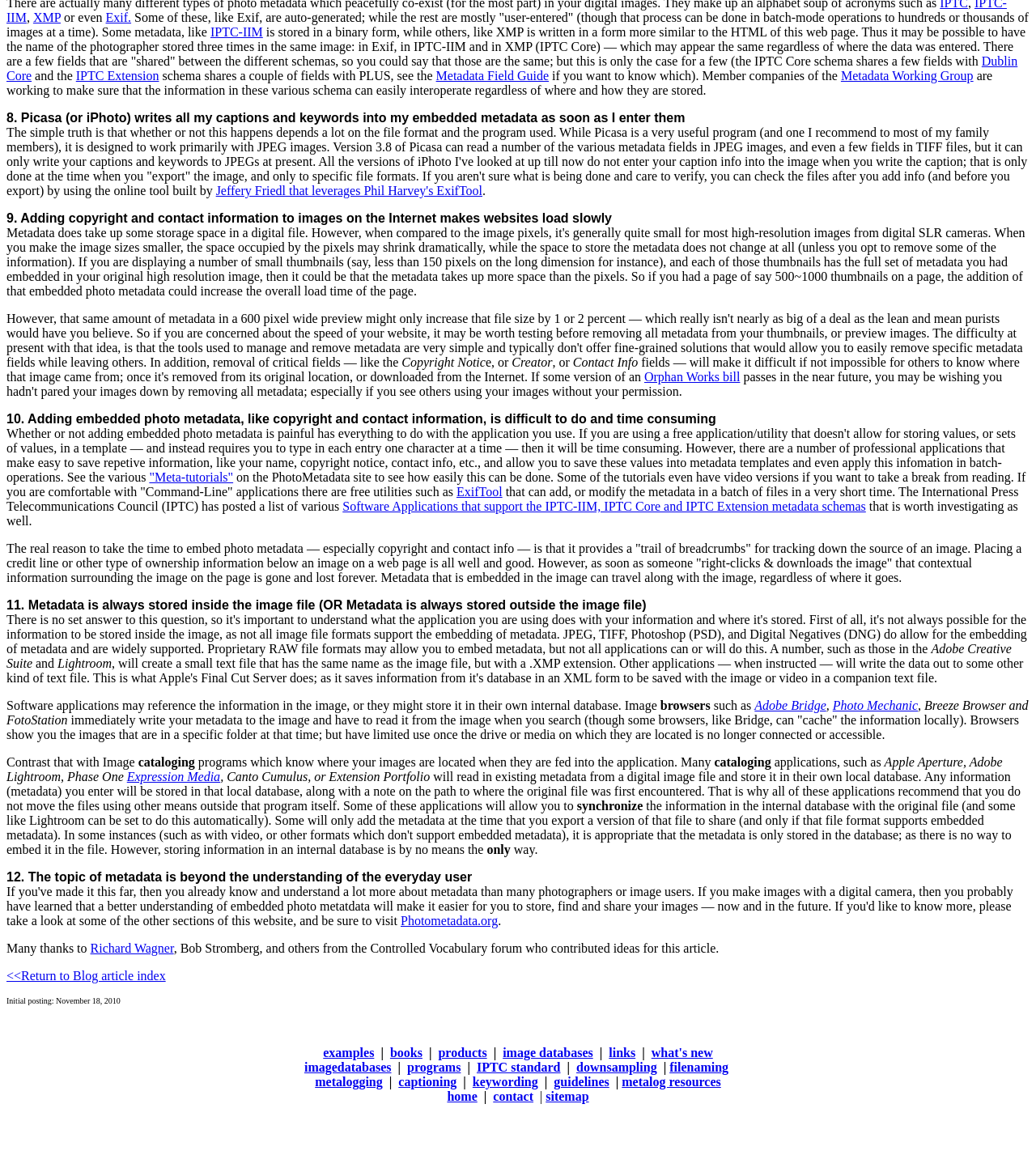Locate the bounding box coordinates of the segment that needs to be clicked to meet this instruction: "Click on 'Metadata Field Guide'".

[0.421, 0.059, 0.53, 0.071]